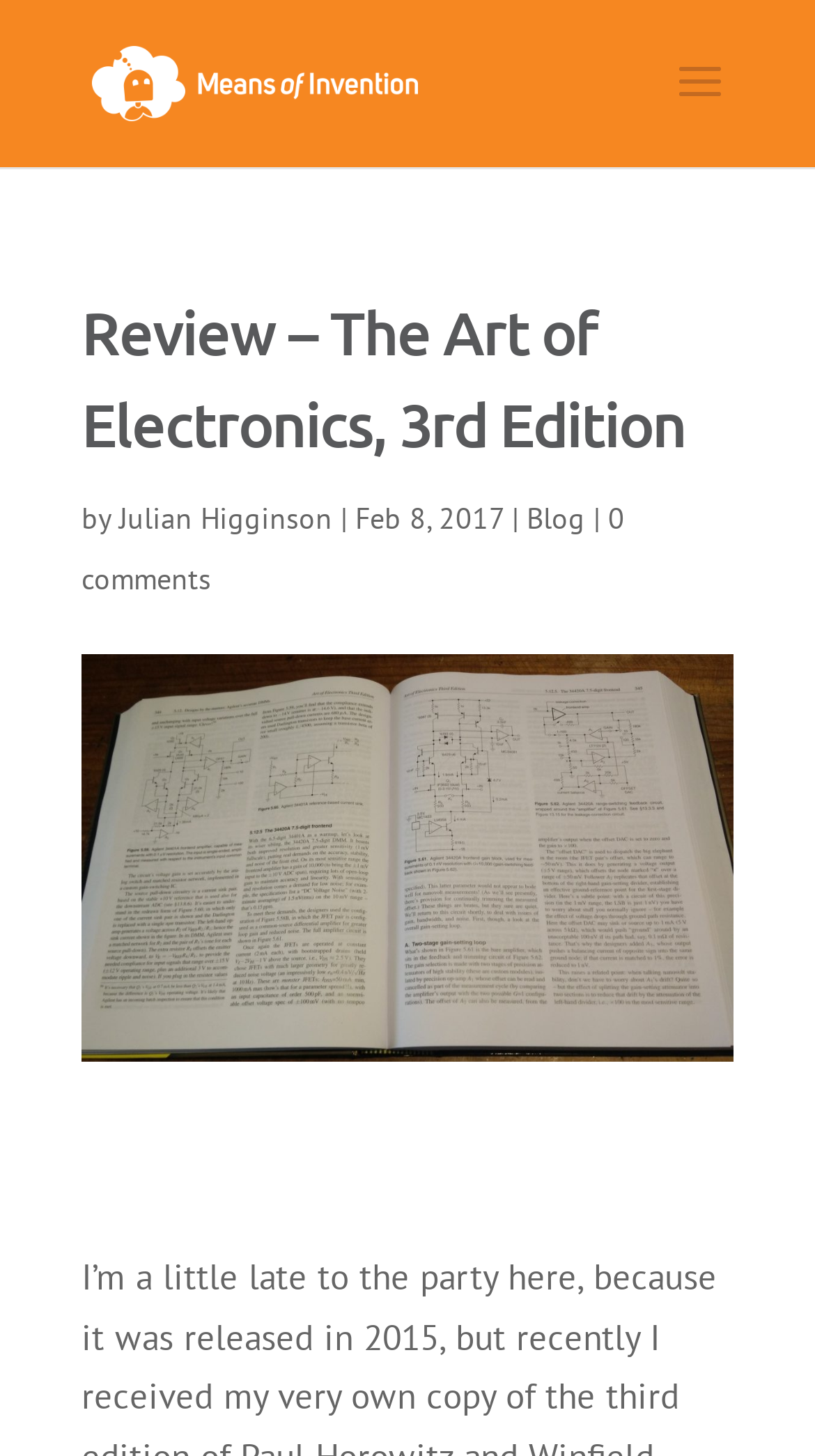Use the information in the screenshot to answer the question comprehensively: What is the category of the article?

The category of the article can be found by looking at the link at the bottom of the article, which says 'Blog'.